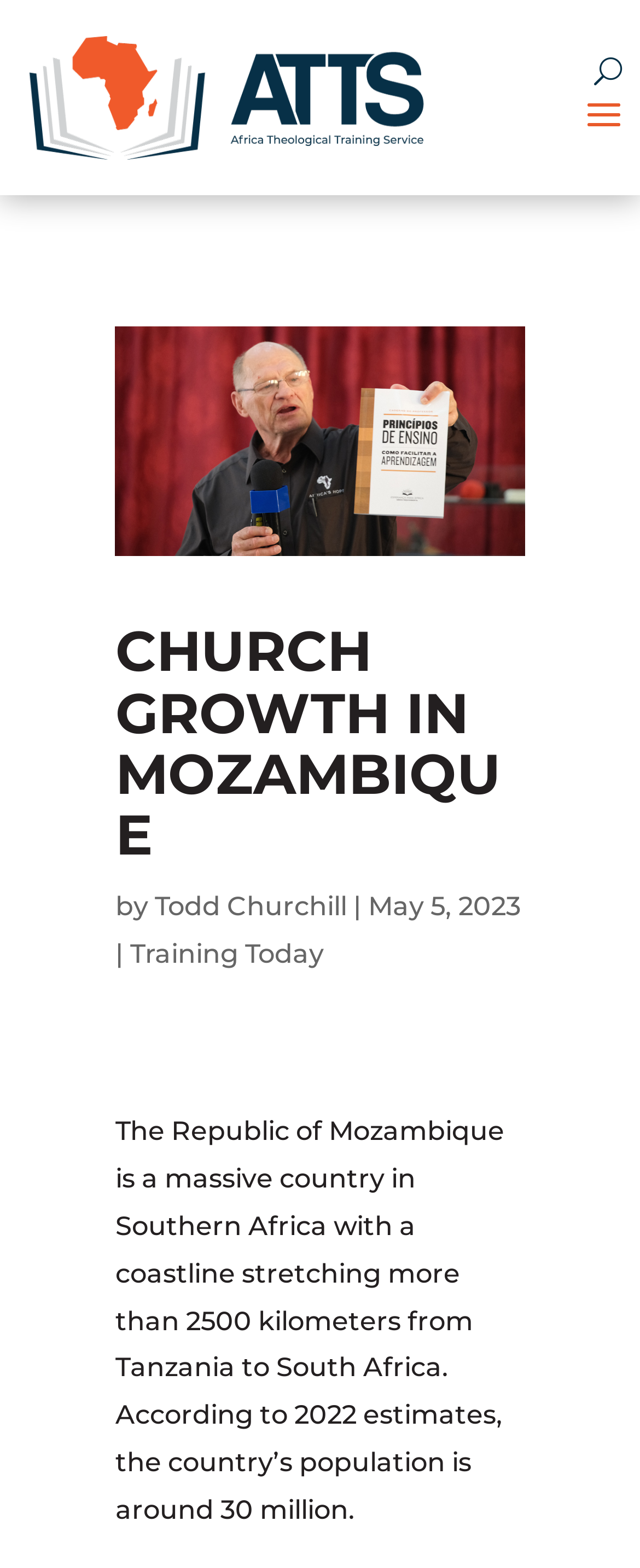What is the date of the article?
Look at the image and respond with a single word or a short phrase.

May 5, 2023